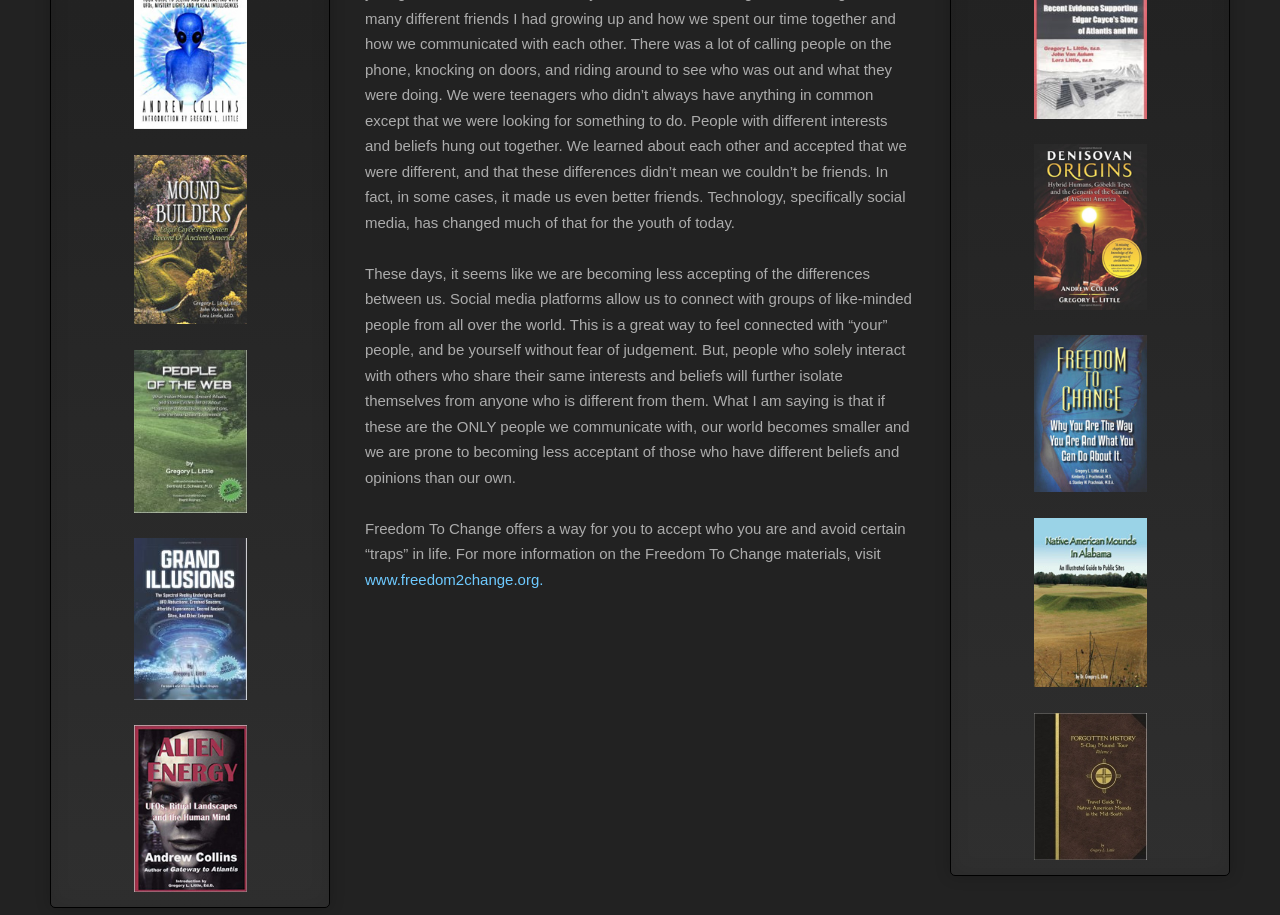Review the image closely and give a comprehensive answer to the question: What is the main topic of the first paragraph?

The first paragraph discusses how social media platforms allow us to connect with like-minded people, but this can lead to isolation from those who are different from us, and thus, a decrease in acceptance of differences.